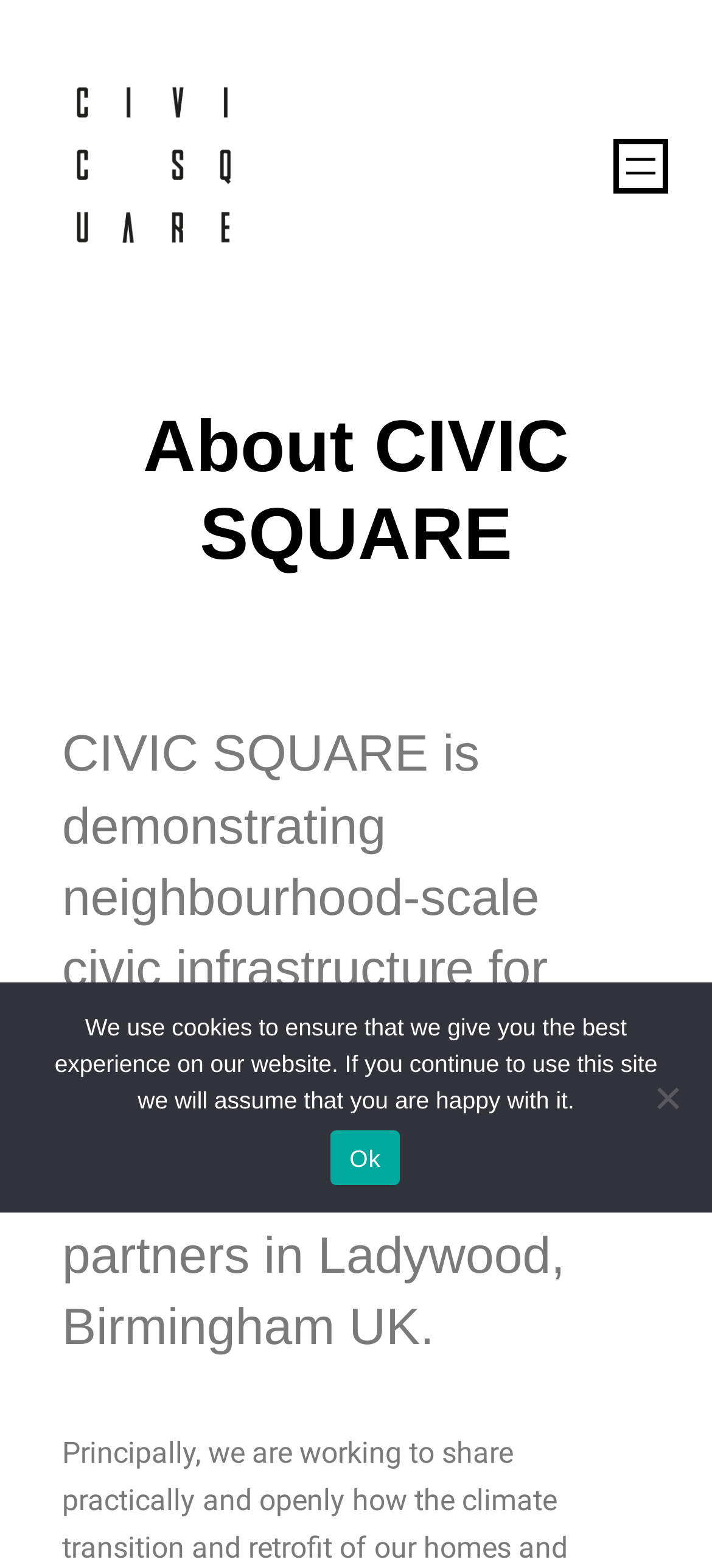Specify the bounding box coordinates (top-left x, top-left y, bottom-right x, bottom-right y) of the UI element in the screenshot that matches this description: alt="CIVIC SQUARE BIRMINGHAM CIC"

[0.062, 0.034, 0.369, 0.178]